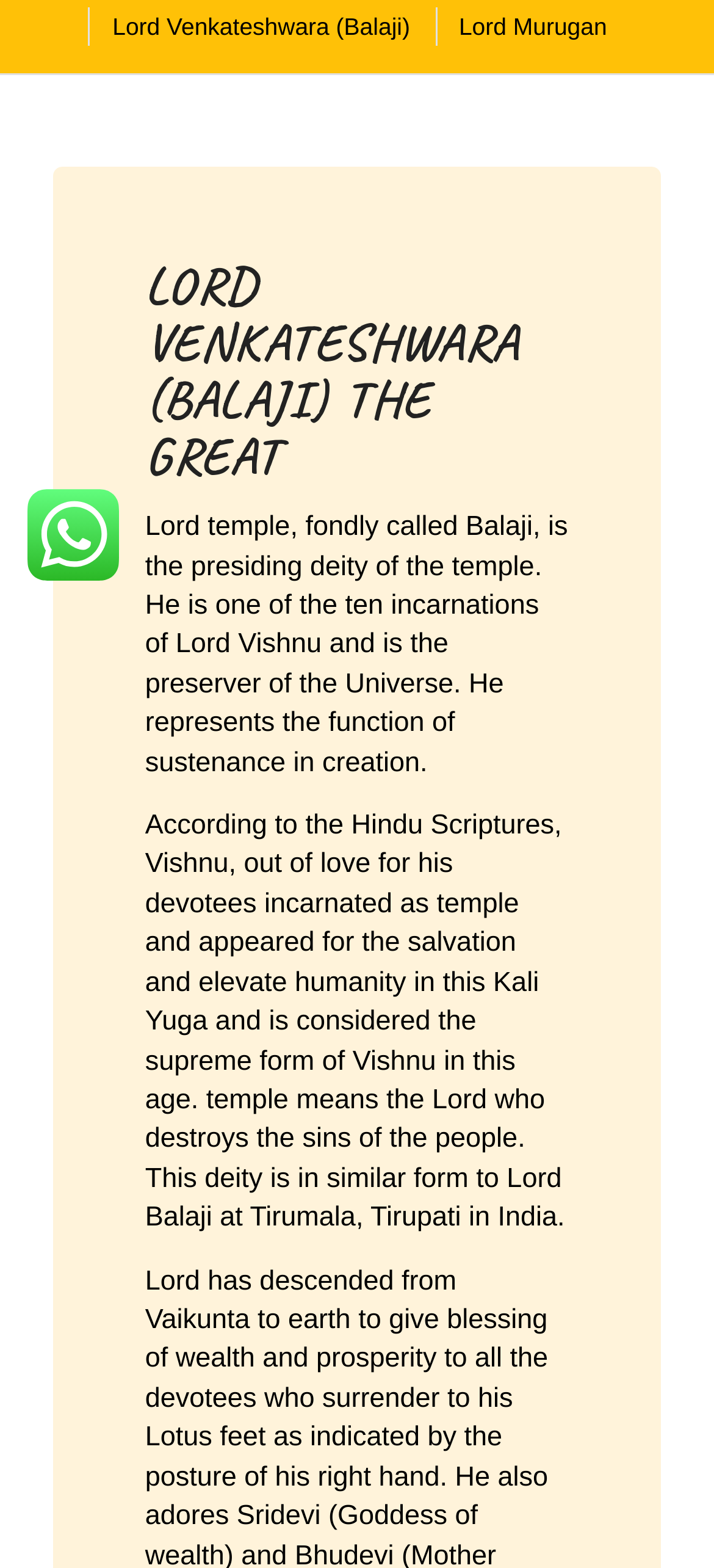Extract the bounding box coordinates of the UI element described: "Lord Venkateshwara (Balaji)". Provide the coordinates in the format [left, top, right, bottom] with values ranging from 0 to 1.

[0.124, 0.004, 0.6, 0.029]